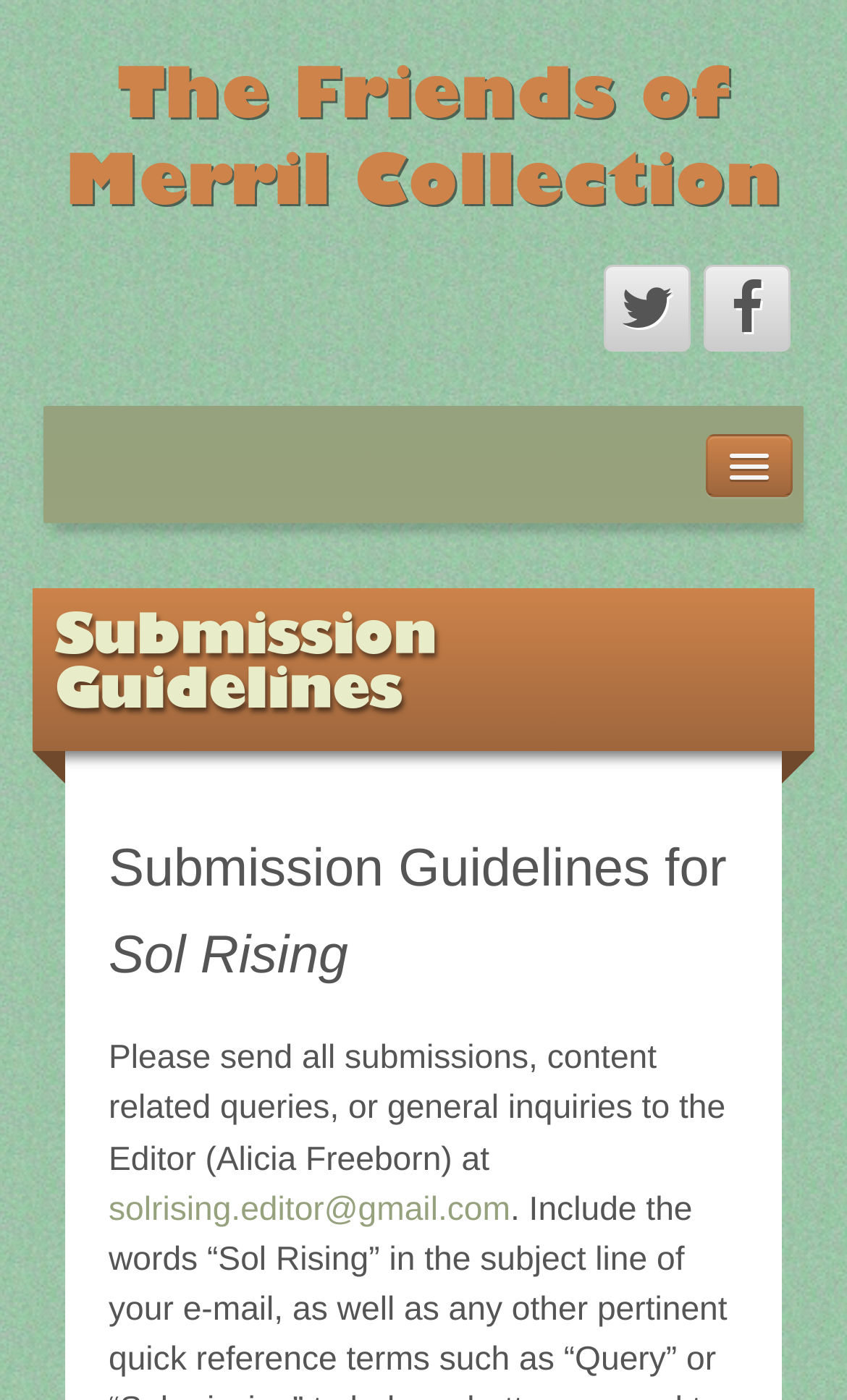What is the name of the collection?
From the image, respond with a single word or phrase.

The Friends of Merril Collection